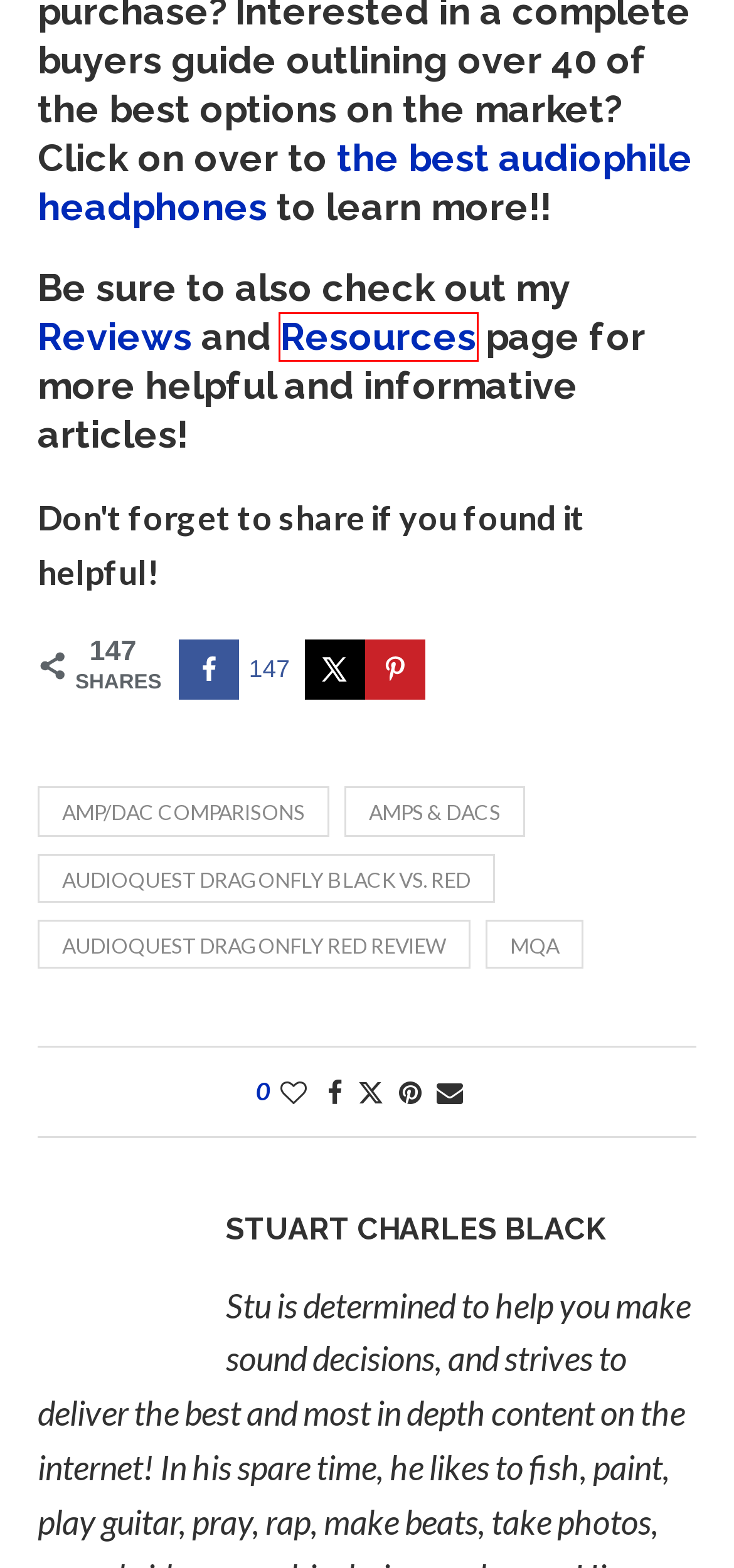Examine the screenshot of the webpage, which includes a red bounding box around an element. Choose the best matching webpage description for the page that will be displayed after clicking the element inside the red bounding box. Here are the candidates:
A. Resources/Knowledge Base - Home Studio Basics
B. Amps & DACs - Home Studio Basics
C. Audioquest DragonFly Red Review - Home Studio Basics
D. MQA - Home Studio Basics
E. Sennheiser HD600 Review: The Gift That Keeps On Giving? - Home Studio Basics
F. Audioquest Dragonfly Black vs. Red - Home Studio Basics
G. Stuart Charles Black - Home Studio Basics
H. The Best Audiophile Headphones - Home Studio Basics

A